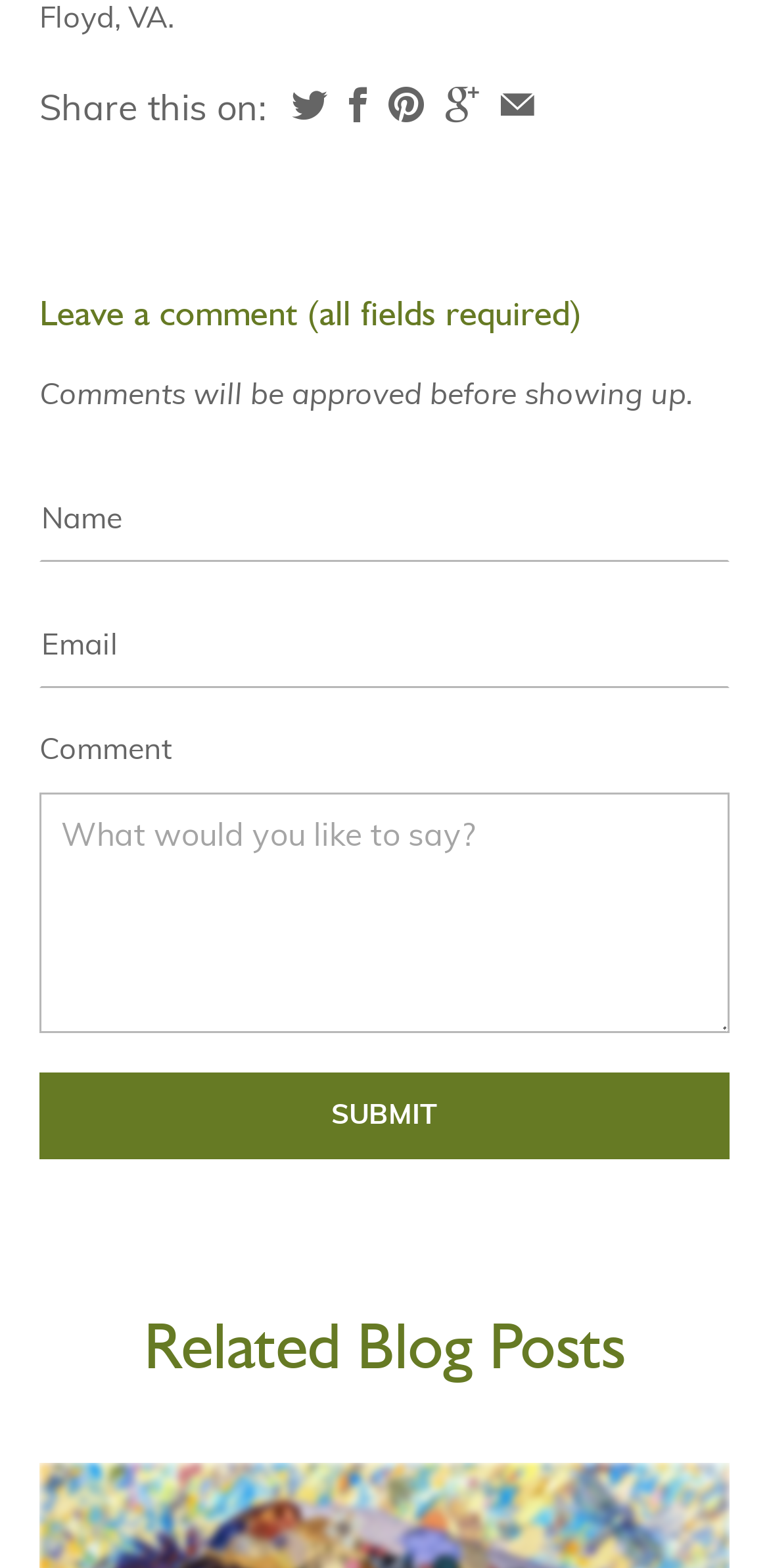Determine the bounding box coordinates of the target area to click to execute the following instruction: "Leave a comment."

[0.051, 0.186, 0.949, 0.212]